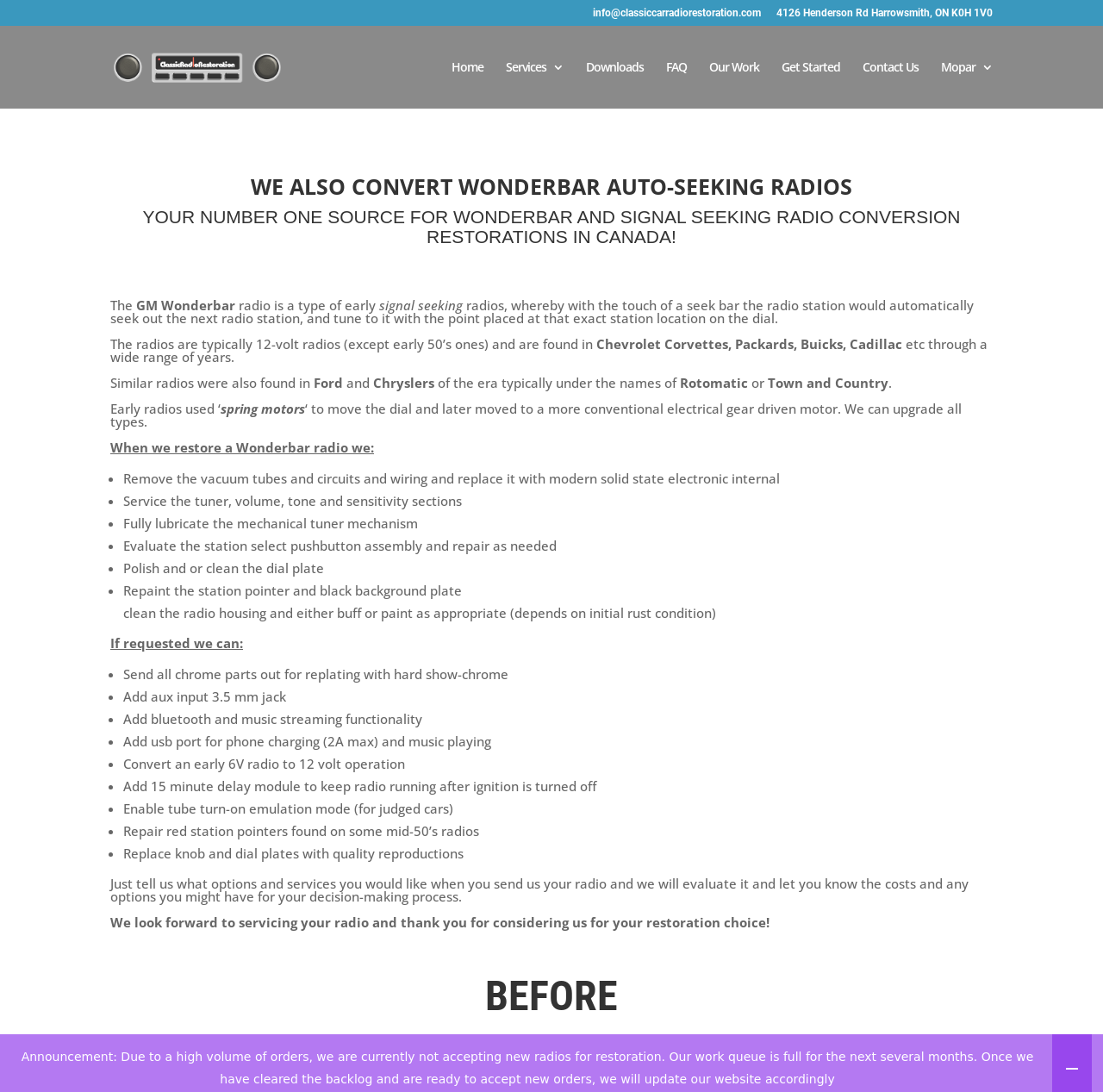Pinpoint the bounding box coordinates of the element that must be clicked to accomplish the following instruction: "Click the 'Get Started' link". The coordinates should be in the format of four float numbers between 0 and 1, i.e., [left, top, right, bottom].

[0.709, 0.056, 0.762, 0.099]